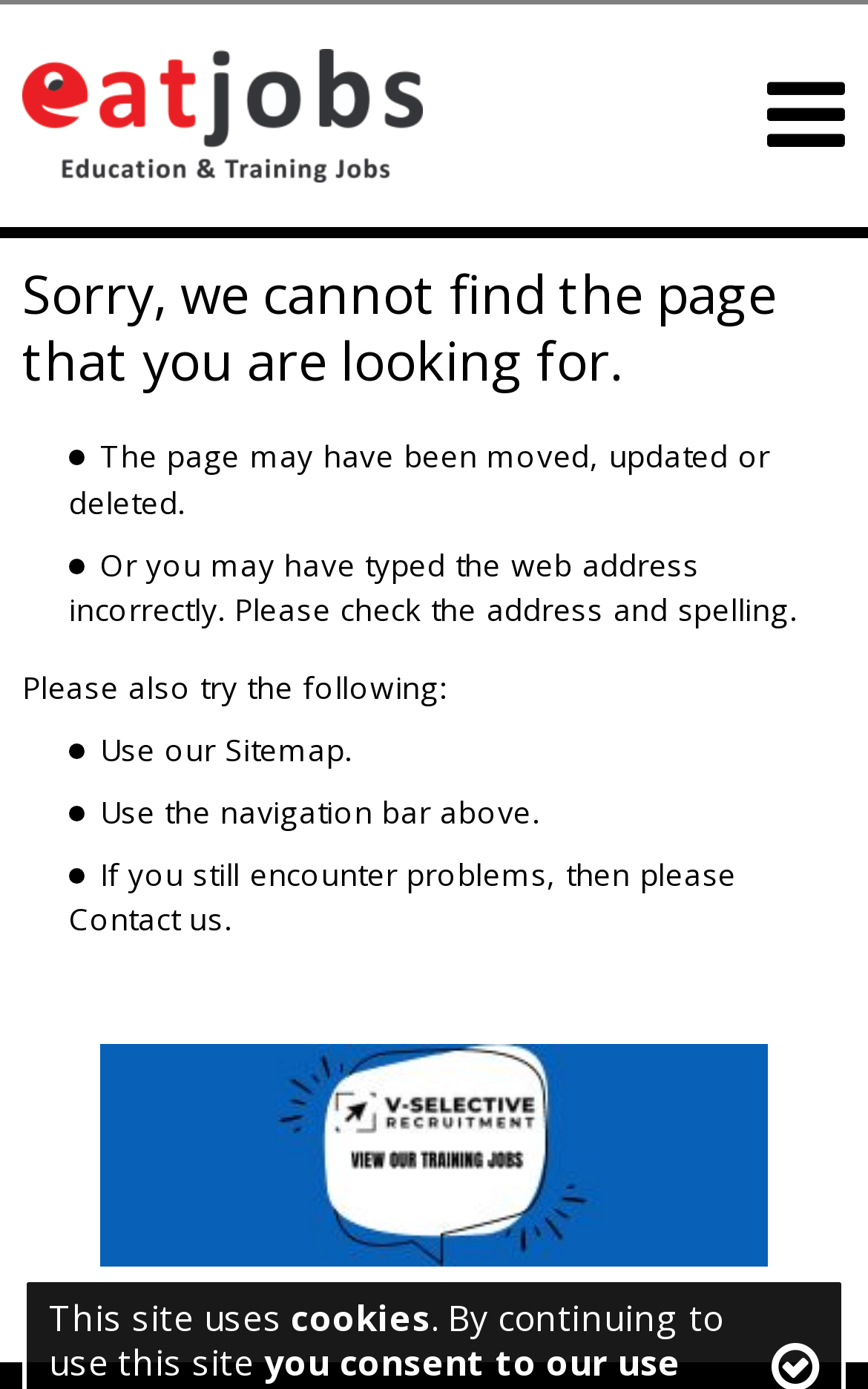Determine the bounding box of the UI element mentioned here: "Sitemap". The coordinates must be in the format [left, top, right, bottom] with values ranging from 0 to 1.

[0.259, 0.524, 0.397, 0.555]